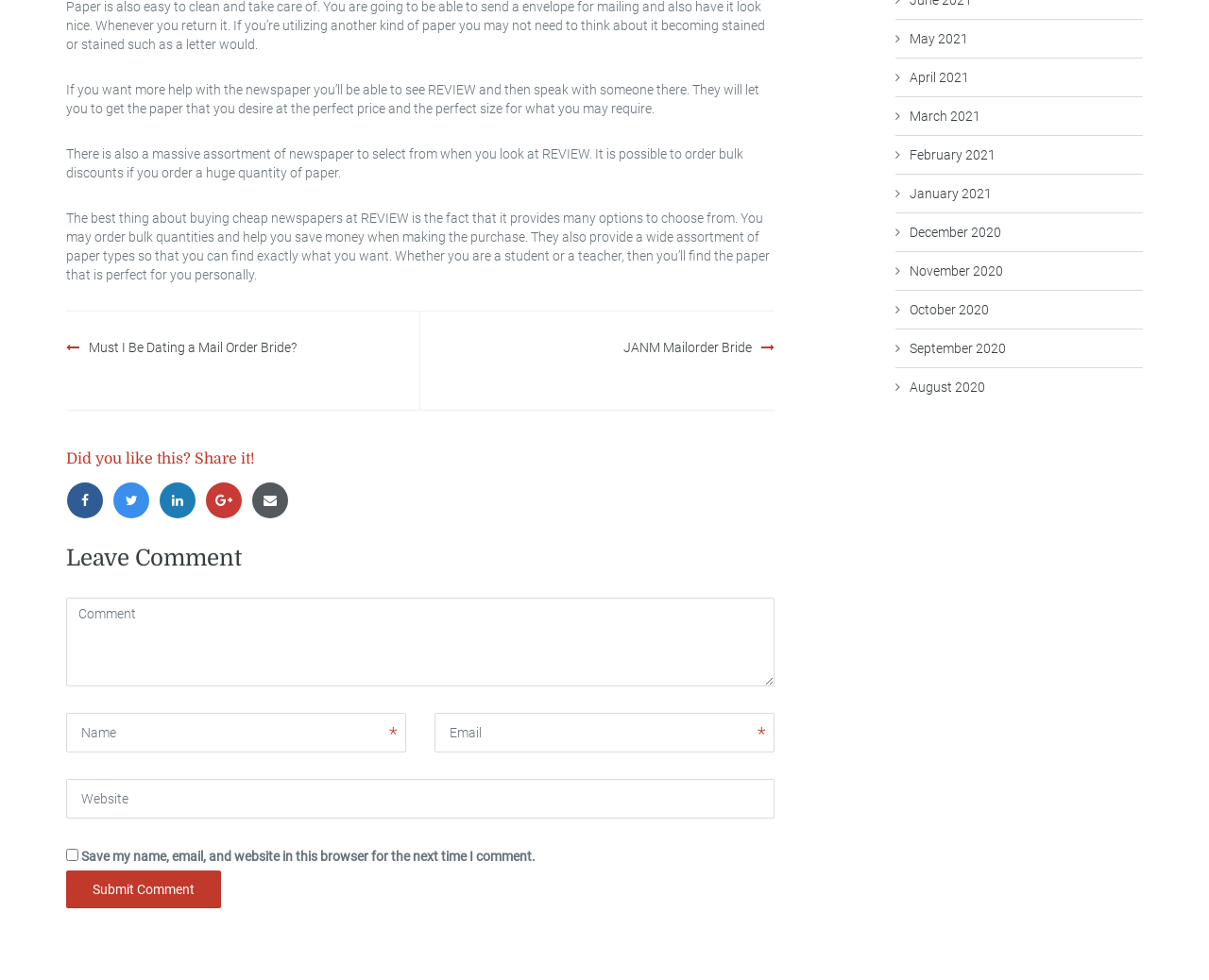Please specify the bounding box coordinates of the region to click in order to perform the following instruction: "Click on the 'Posts' navigation".

[0.055, 0.317, 0.641, 0.419]